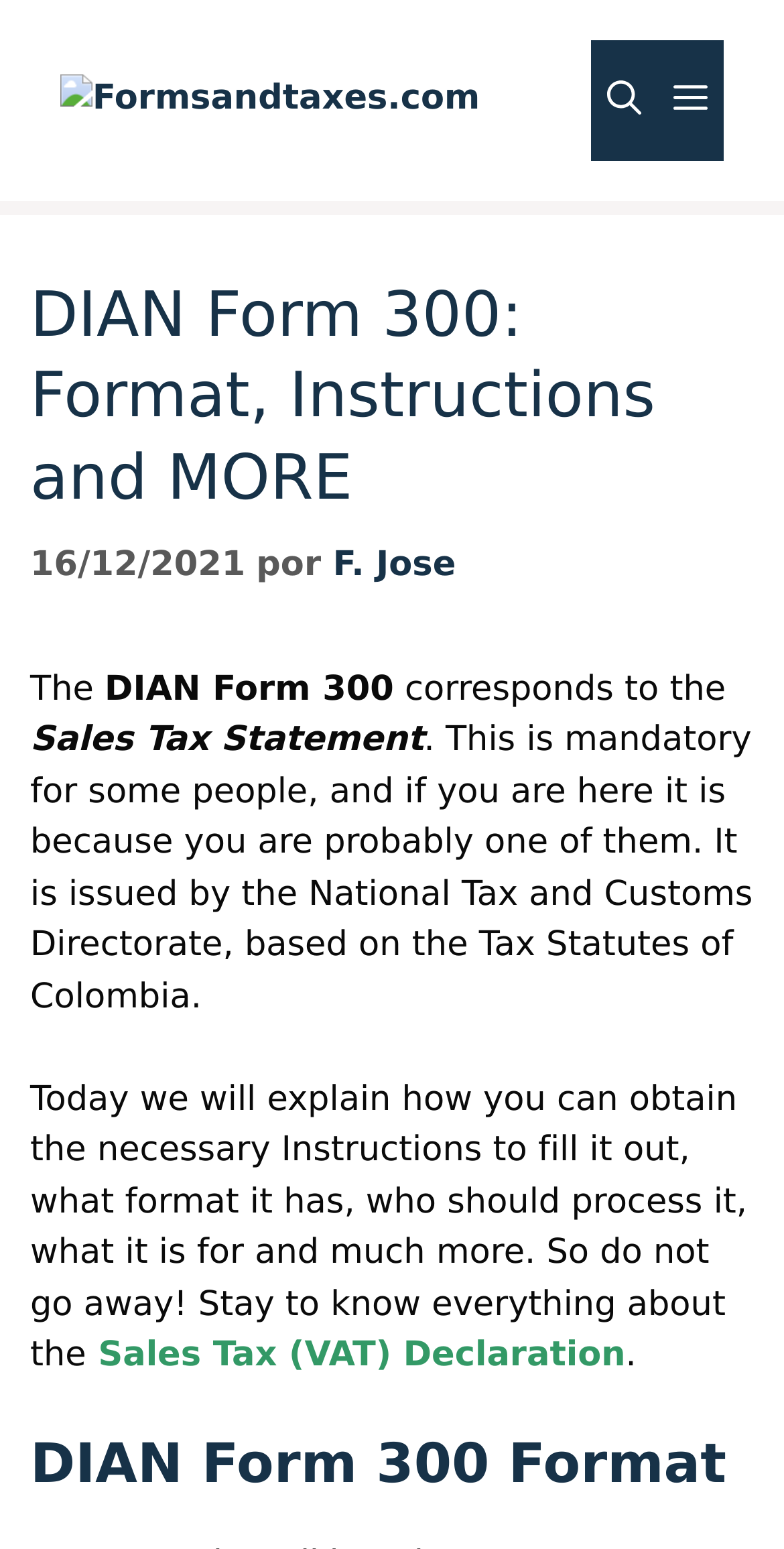Locate the bounding box of the user interface element based on this description: "Privacy Policy".

None